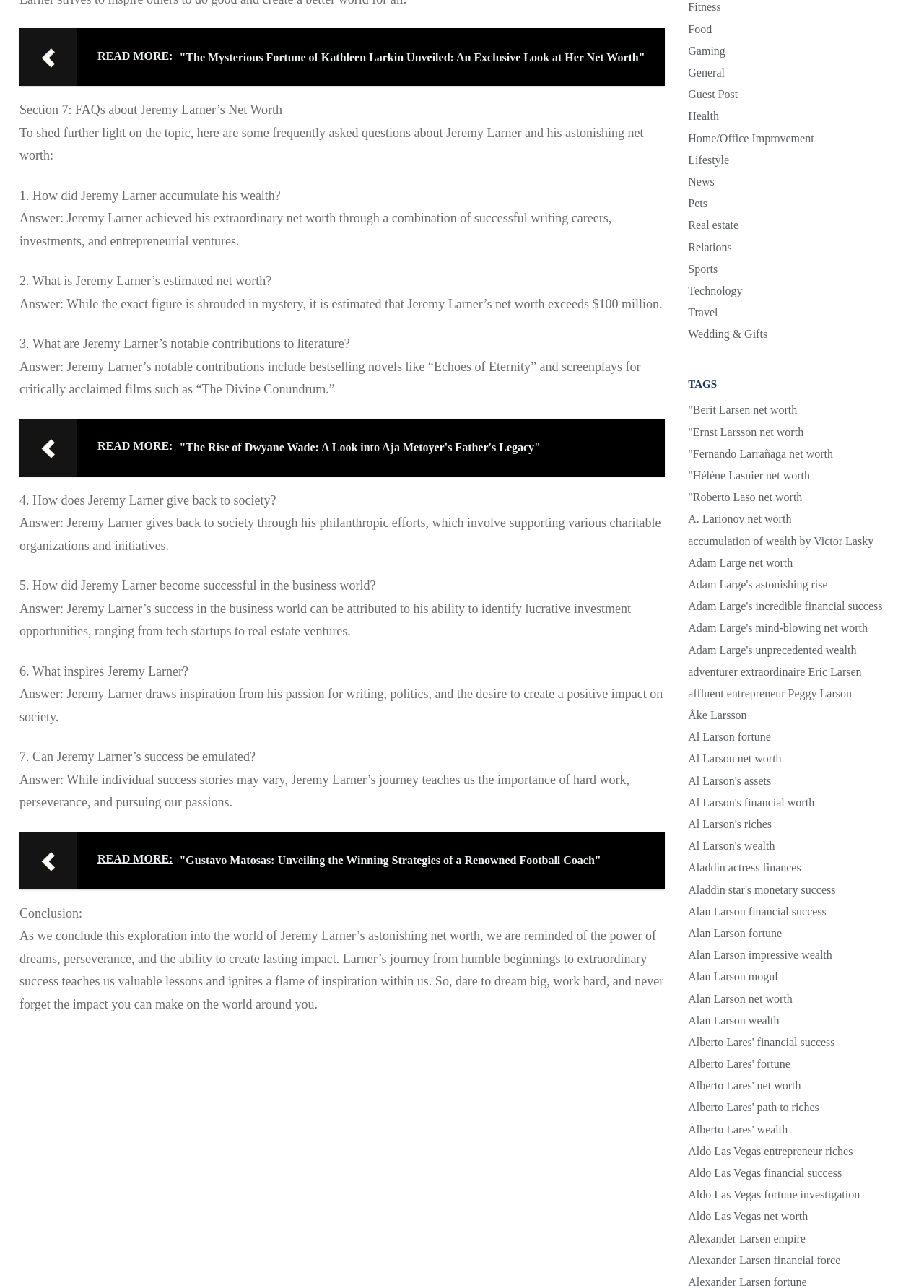How many categories are listed at the bottom of the webpage?
Using the visual information, answer the question in a single word or phrase.

20